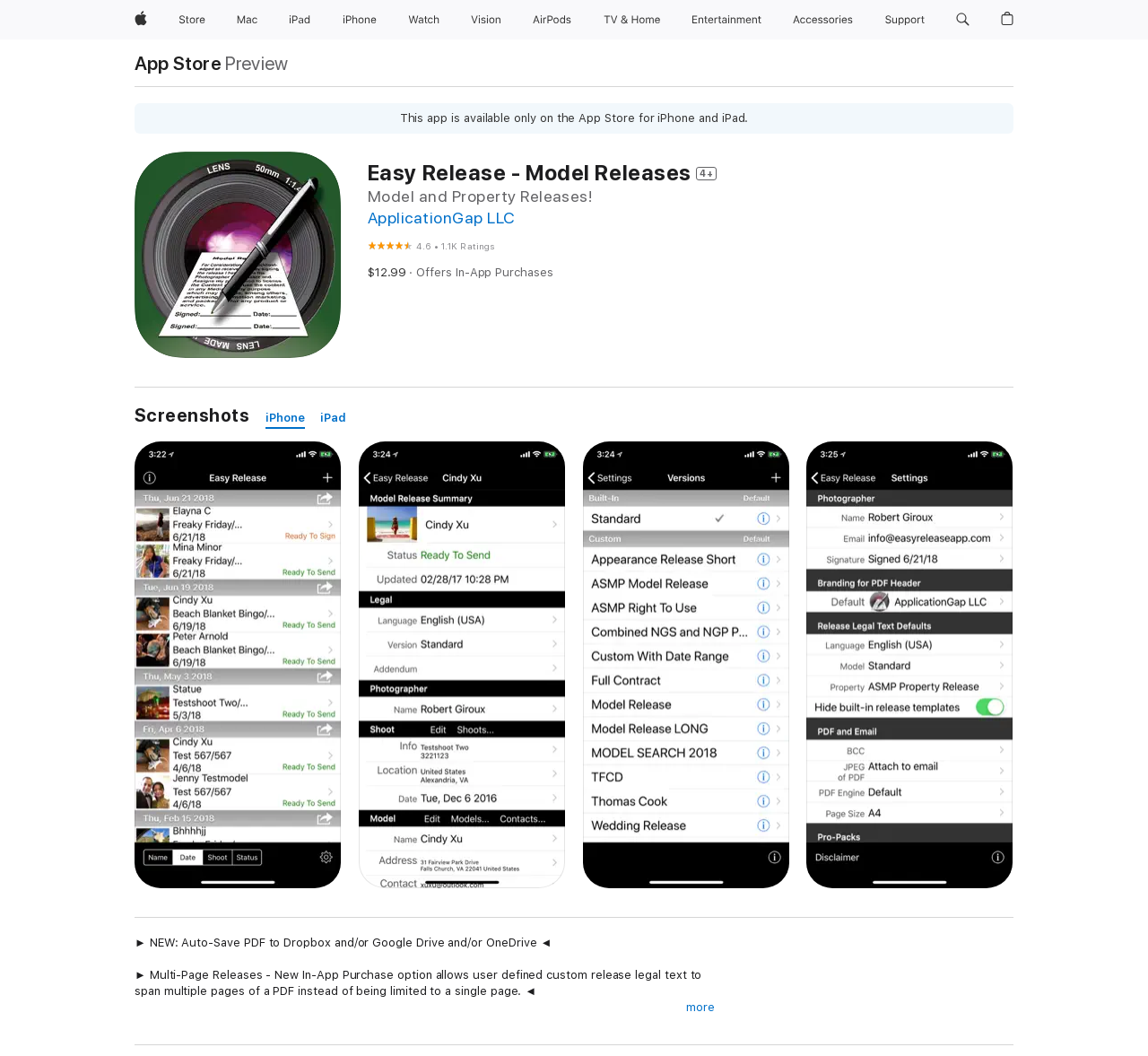Identify and generate the primary title of the webpage.

Easy Release - Model Releases 4+